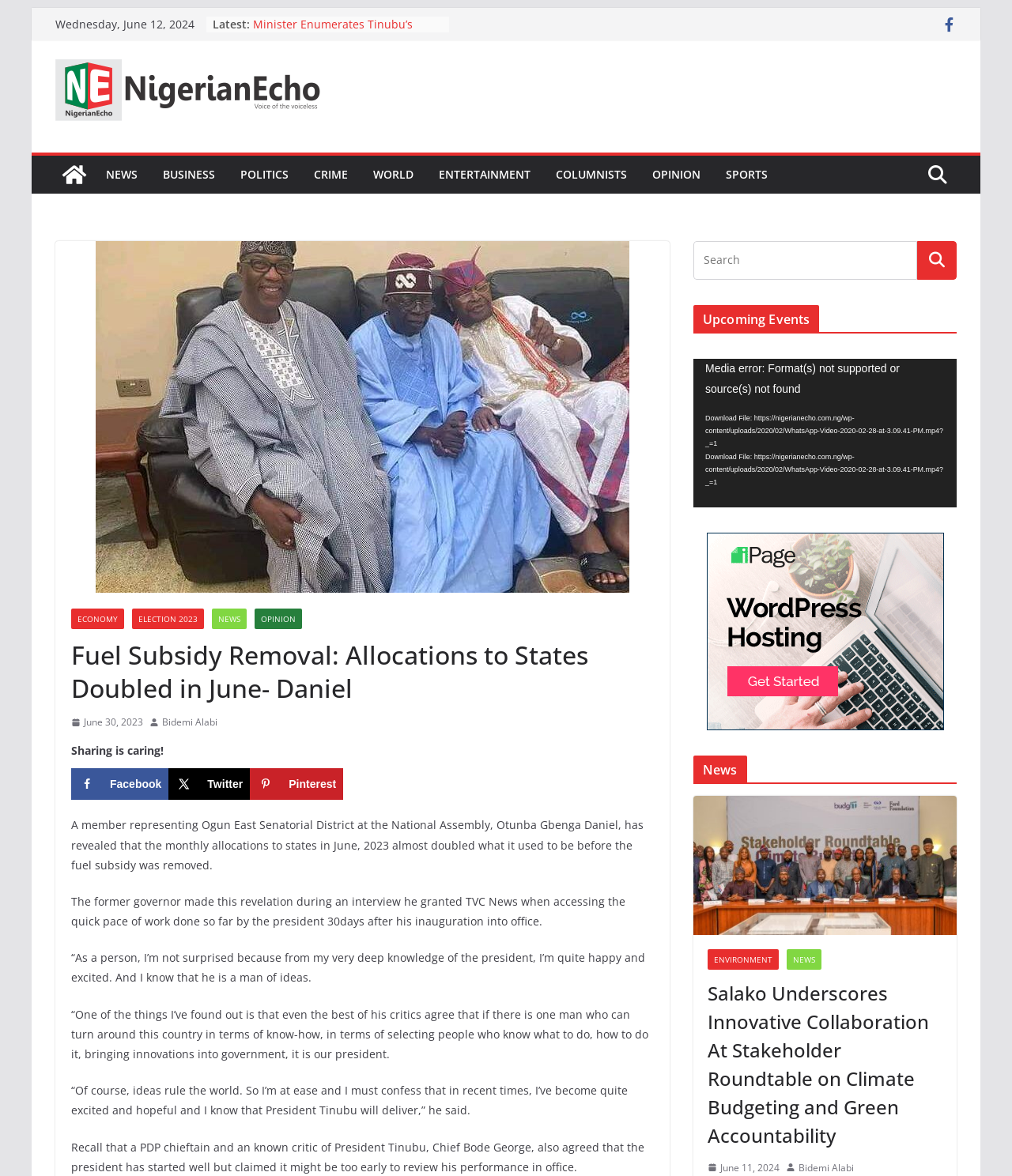Locate the bounding box coordinates of the clickable part needed for the task: "Search for something".

[0.685, 0.205, 0.906, 0.238]